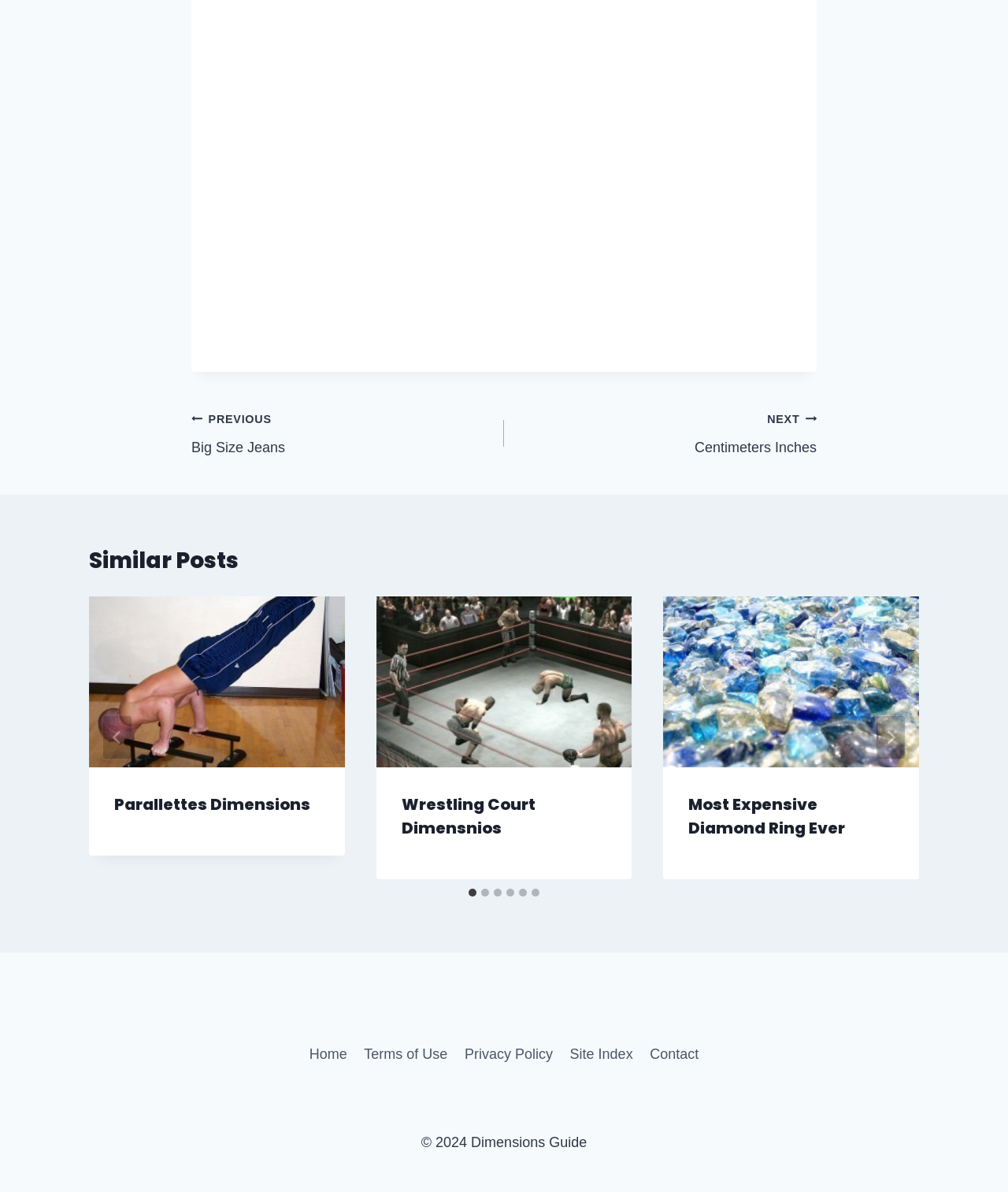Using details from the image, please answer the following question comprehensively:
What is the purpose of the 'Footer Navigation'?

The 'Footer Navigation' is located at the bottom of the webpage, and it contains links to 'Home', 'Terms of Use', 'Privacy Policy', 'Site Index', and 'Contact', indicating that it is used for providing quick access to important pages or sections of the website.